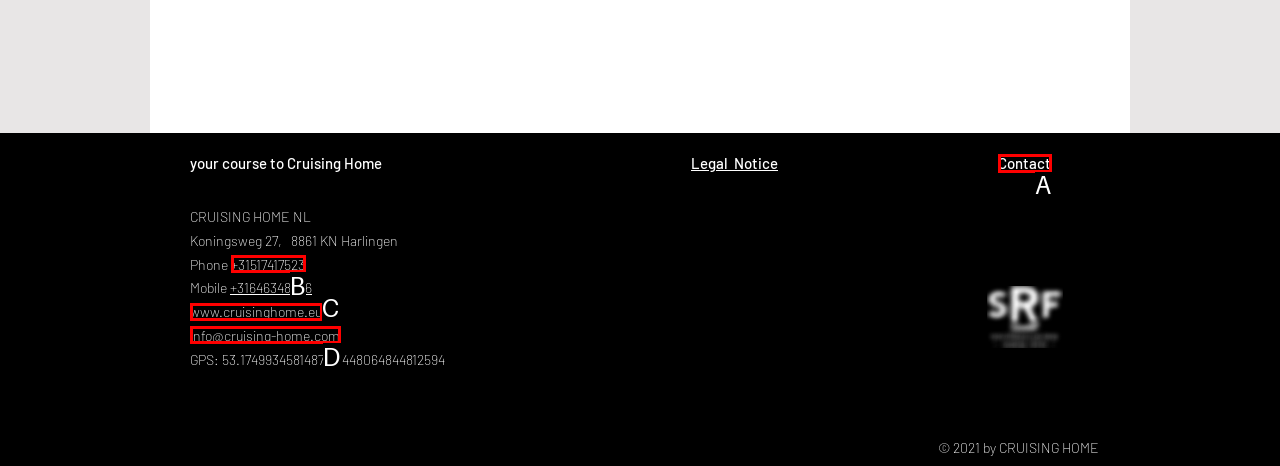Identify which HTML element matches the description: this GitLab.com issue. Answer with the correct option's letter.

None